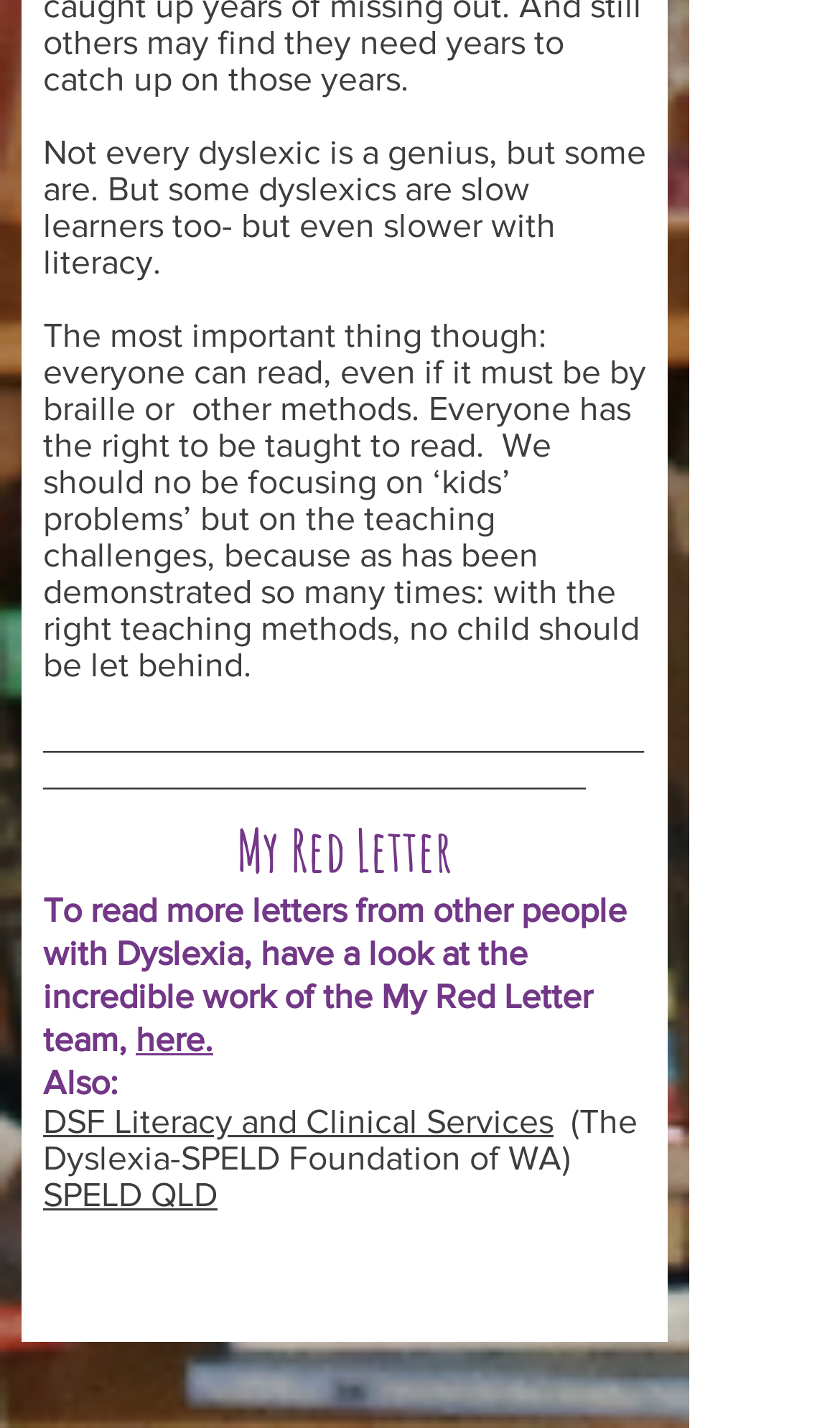Please provide the bounding box coordinate of the region that matches the element description: SPELD QLD. Coordinates should be in the format (top-left x, top-left y, bottom-right x, bottom-right y) and all values should be between 0 and 1.

[0.051, 0.824, 0.259, 0.849]